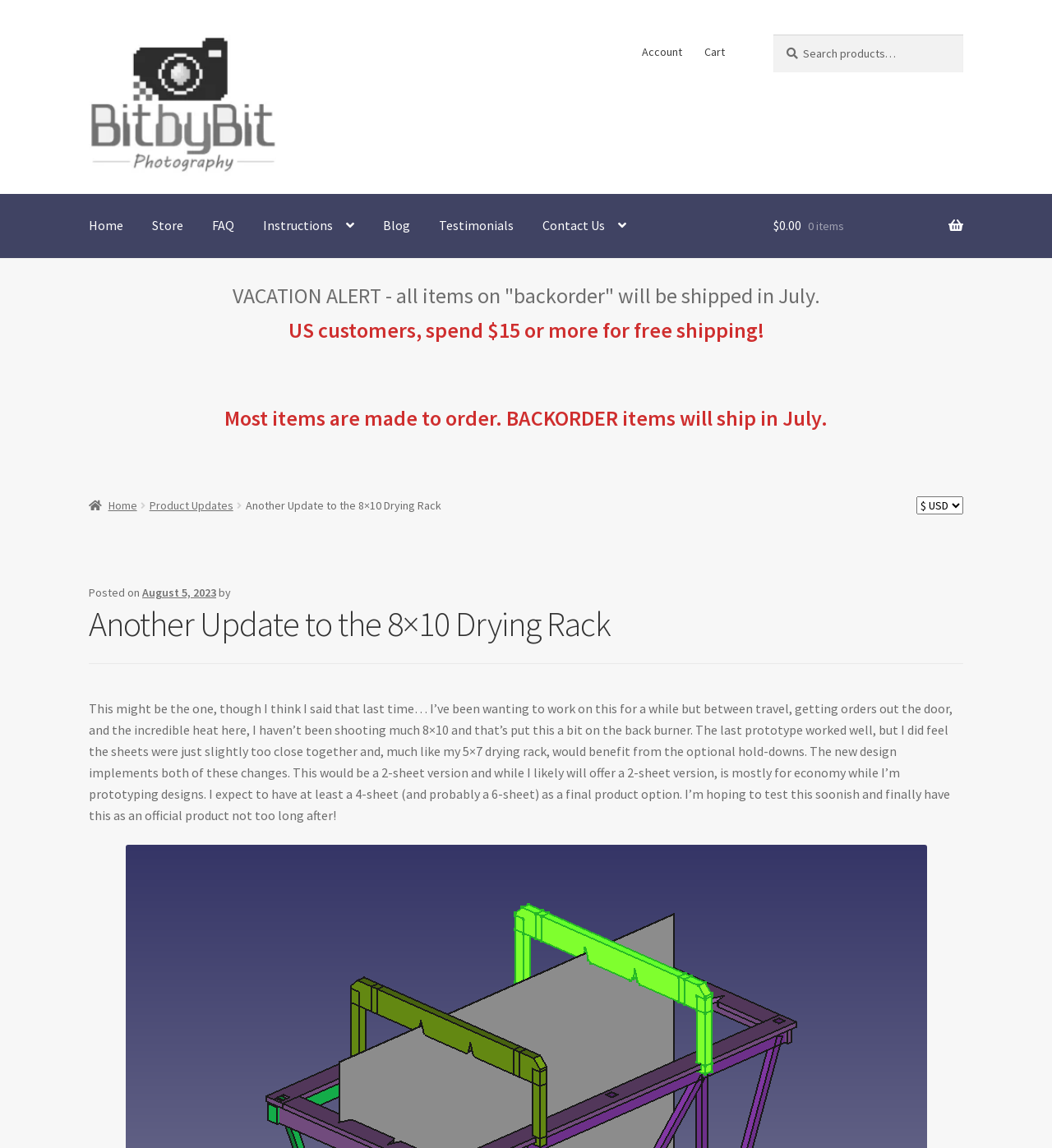Using the provided description: "August 5, 2023", find the bounding box coordinates of the corresponding UI element. The output should be four float numbers between 0 and 1, in the format [left, top, right, bottom].

[0.135, 0.51, 0.205, 0.523]